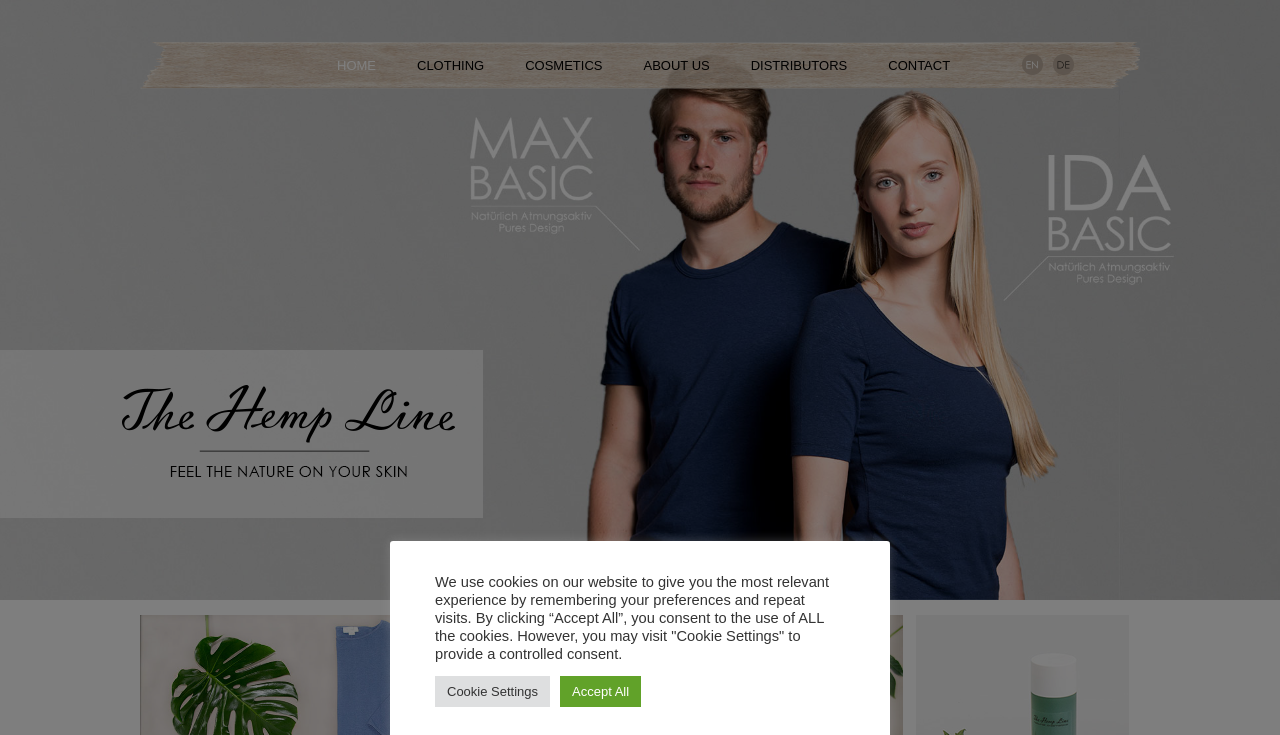What is the first menu item on the top navigation bar?
Examine the screenshot and reply with a single word or phrase.

HOME